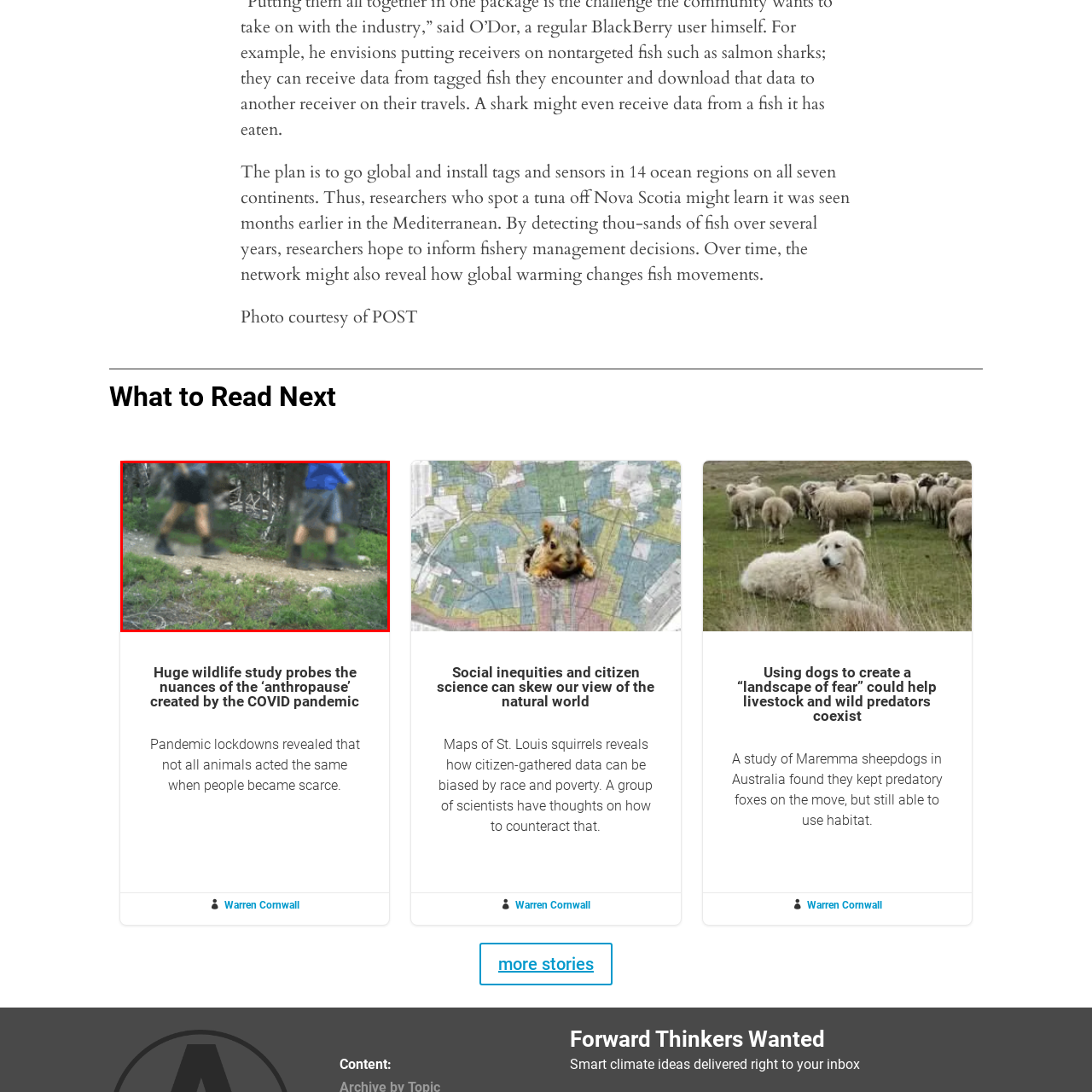Focus on the section marked by the red bounding box and reply with a single word or phrase: Is the image part of a wildlife study?

Yes